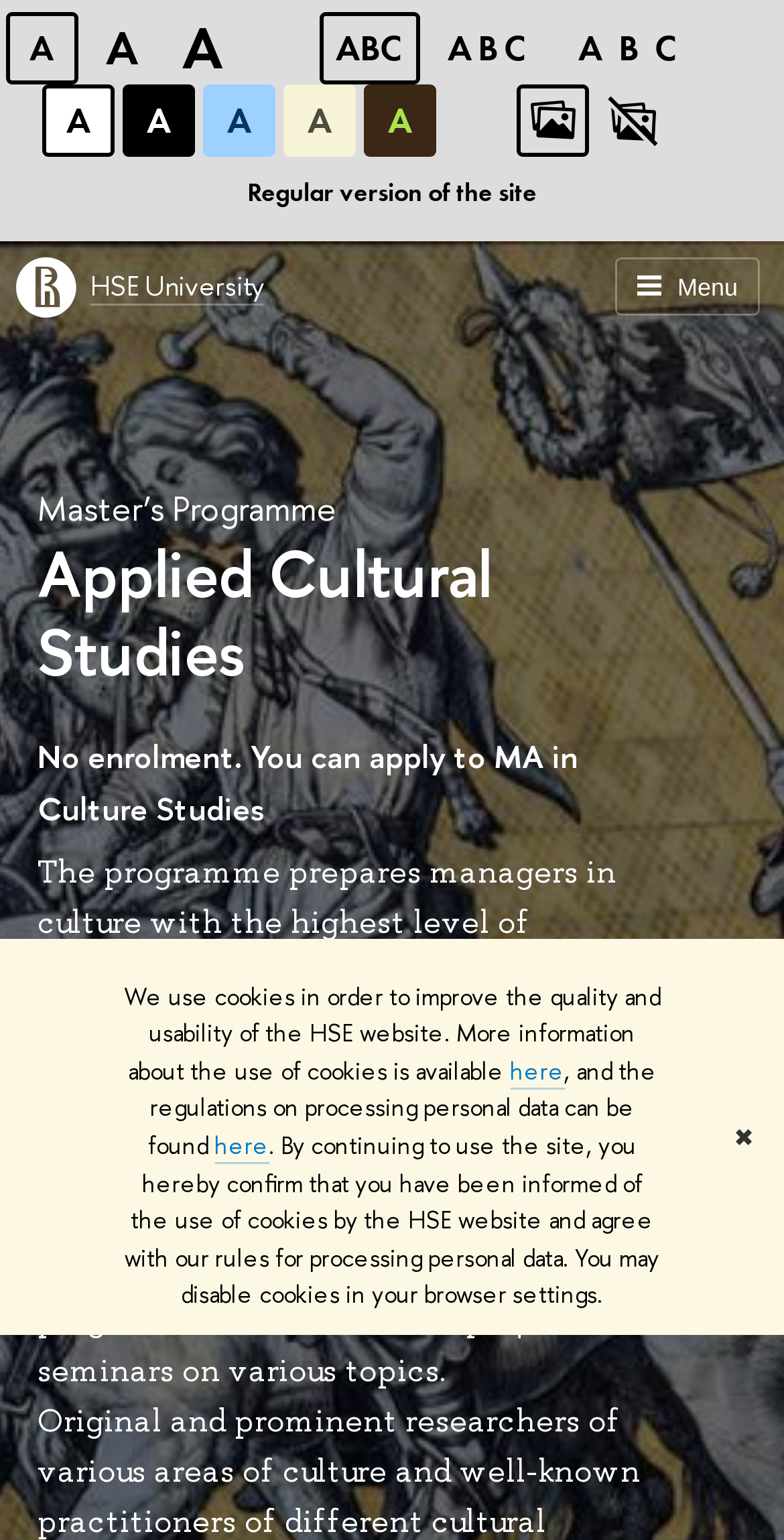Please analyze the image and give a detailed answer to the question:
What is the alternative programme that students can apply to?

I found the answer by reading the static text element with the text 'No enrolment. You can apply to MA in Culture Studies' which is located in the middle of the webpage, indicating that it is an alternative programme that students can apply to.